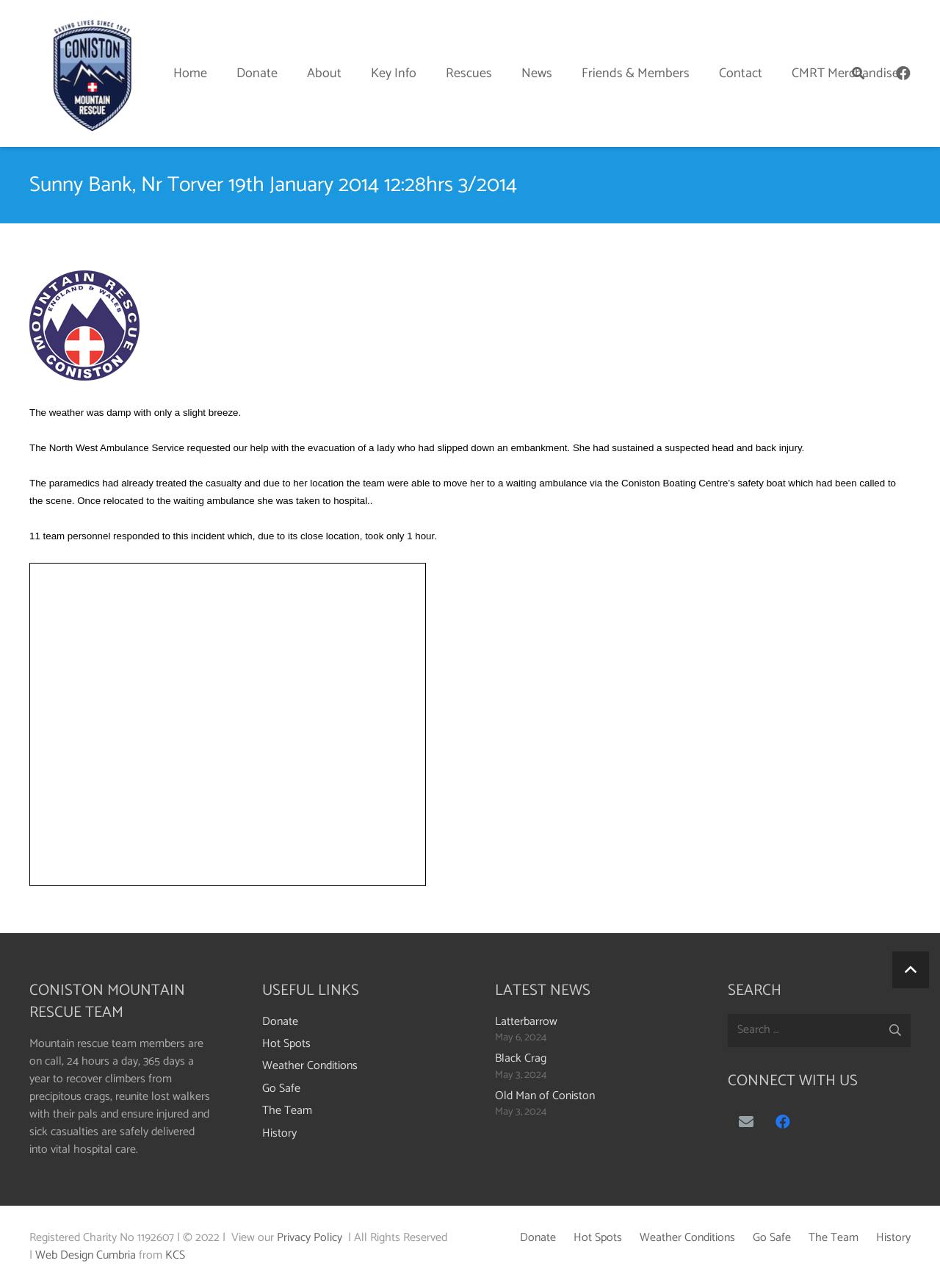Find the bounding box coordinates of the clickable area required to complete the following action: "Click the 'Back to top' link".

[0.949, 0.739, 0.988, 0.767]